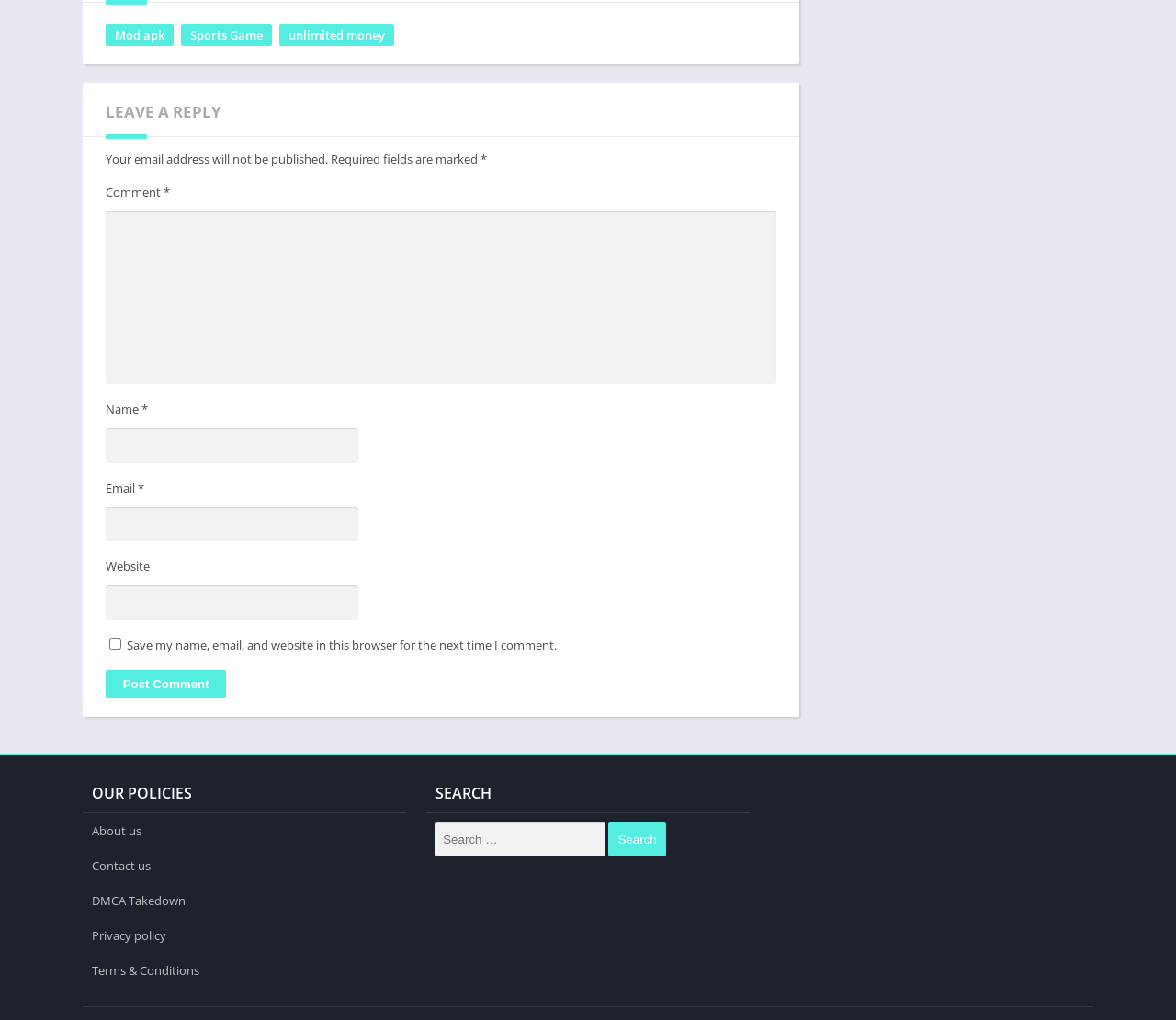For the element described, predict the bounding box coordinates as (top-left x, top-left y, bottom-right x, bottom-right y). All values should be between 0 and 1. Element description: value="Search"

[0.518, 0.806, 0.566, 0.839]